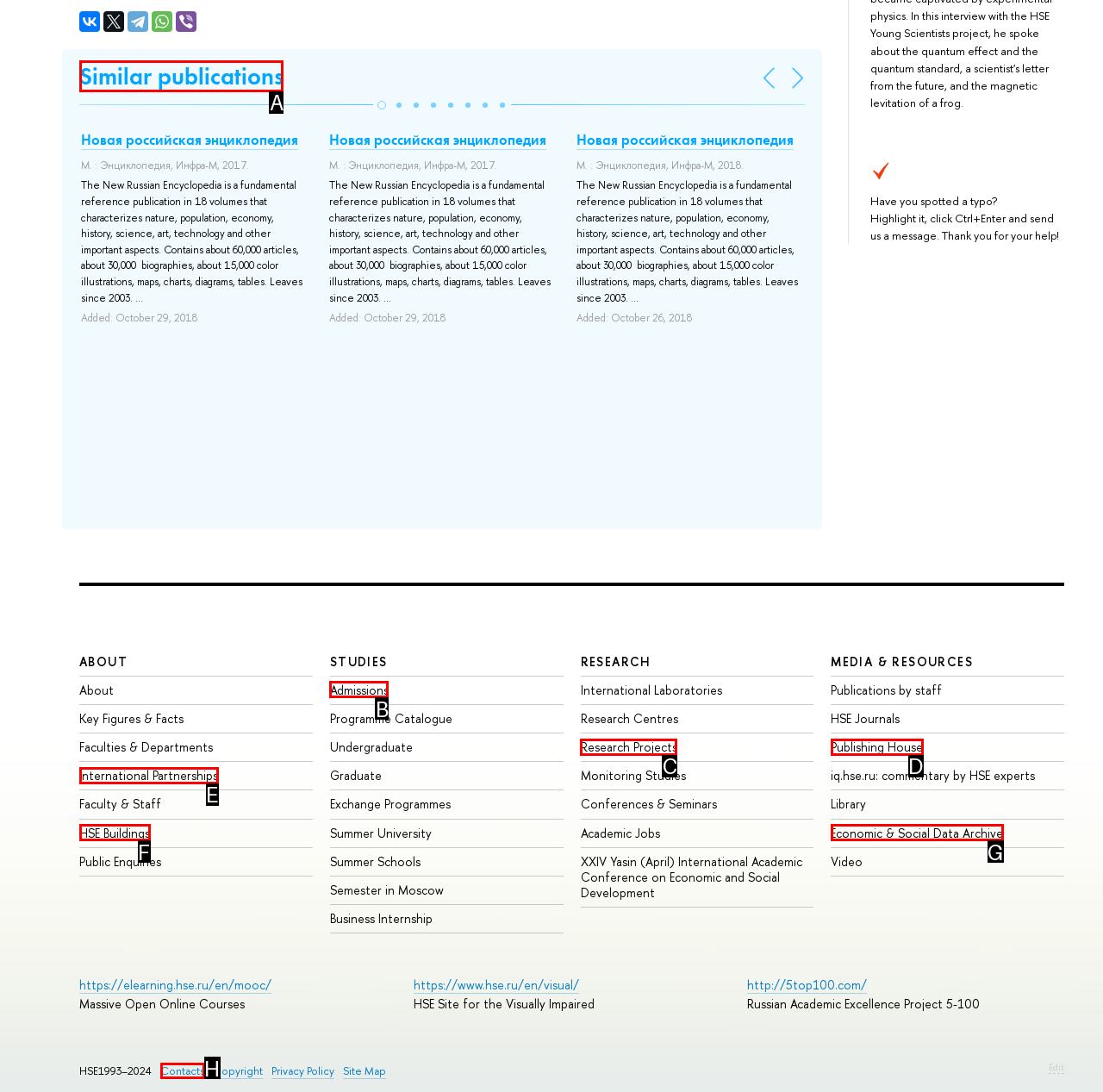To perform the task "View 'Similar publications'", which UI element's letter should you select? Provide the letter directly.

A